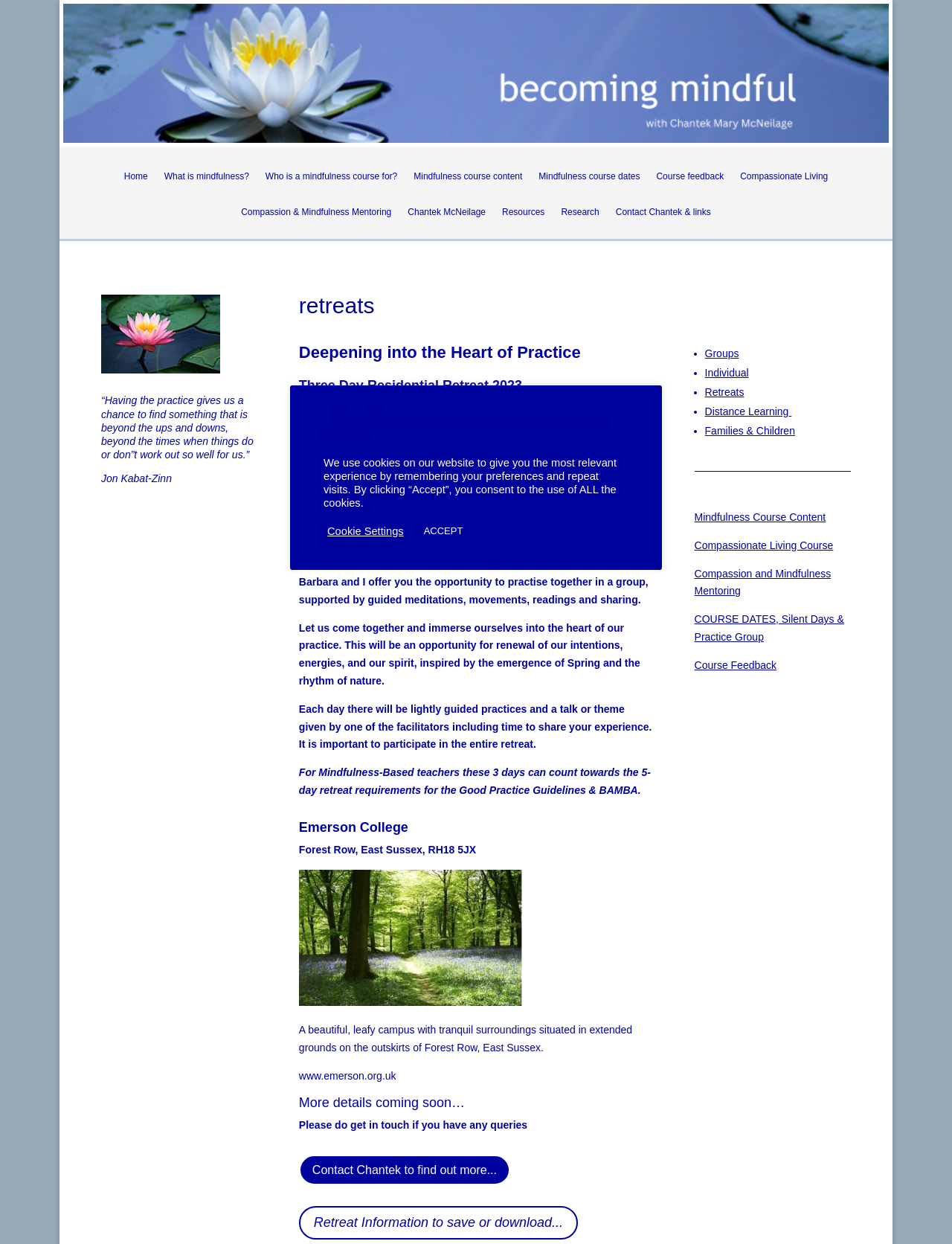Based on the element description Lorna Gloria, identify the bounding box coordinates for the UI element. The coordinates should be in the format (top-left x, top-left y, bottom-right x, bottom-right y) and within the 0 to 1 range.

None